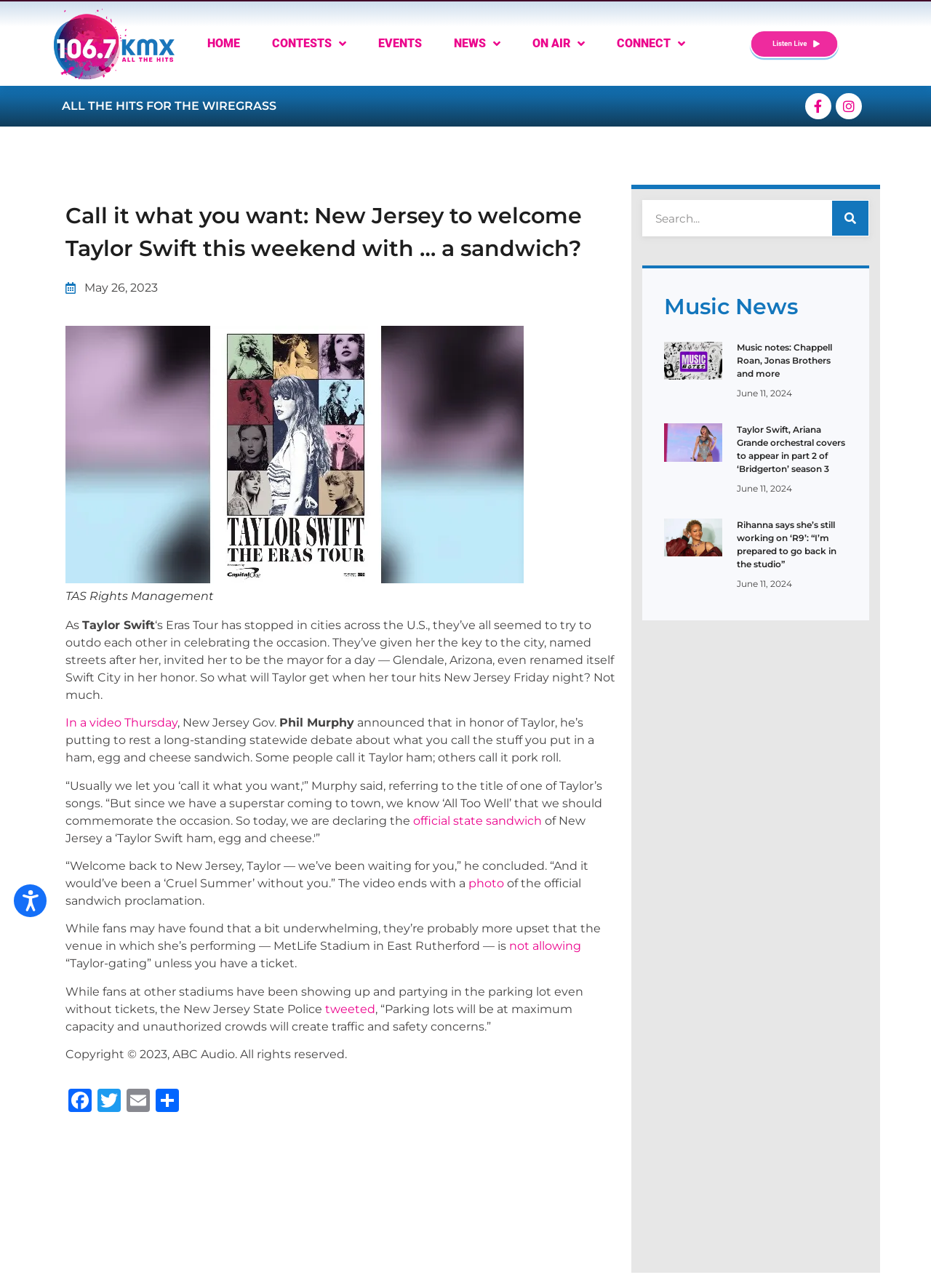What is the name of the stadium where Taylor Swift is performing?
We need a detailed and meticulous answer to the question.

I found the answer by reading the article and identifying the stadium name mentioned in the text, which is 'MetLife Stadium'.